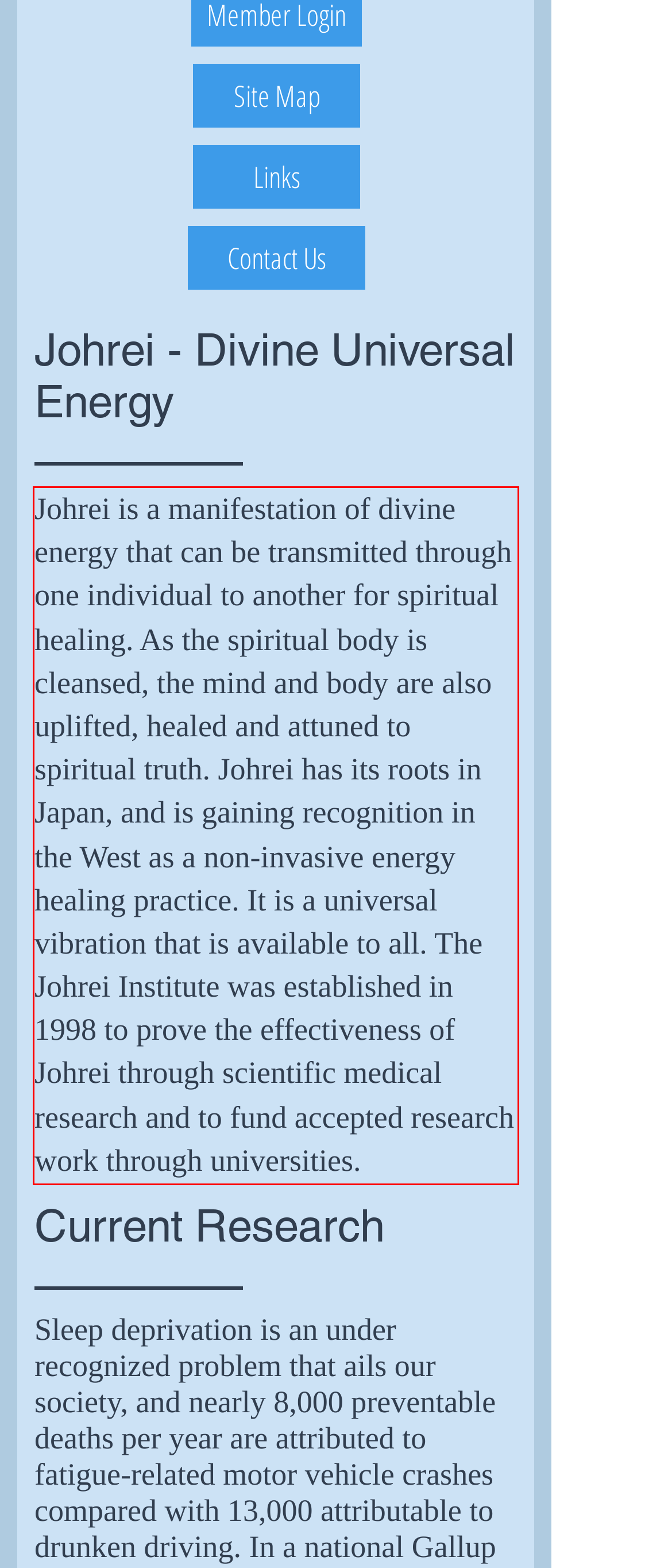Please analyze the provided webpage screenshot and perform OCR to extract the text content from the red rectangle bounding box.

Johrei is a manifestation of divine energy that can be transmitted through one individual to another for spiritual healing. As the spiritual body is cleansed, the mind and body are also uplifted, healed and attuned to spiritual truth. Johrei has its roots in Japan, and is gaining recognition in the West as a non-invasive energy healing practice. It is a universal vibration that is available to all. The Johrei Institute was established in 1998 to prove the effectiveness of Johrei through scientific medical research and to fund accepted research work through universities.